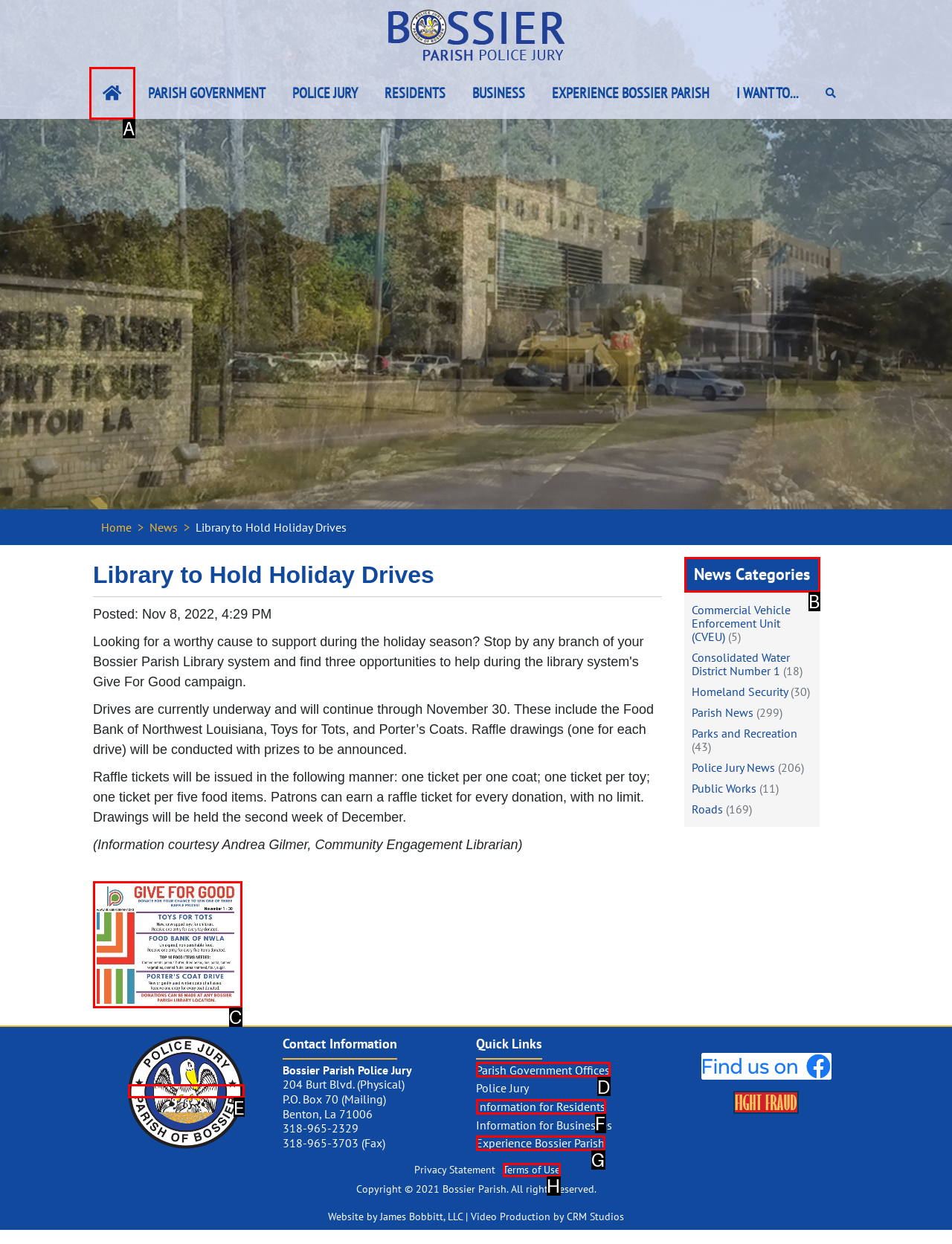Identify the appropriate choice to fulfill this task: View the 'News Categories'
Respond with the letter corresponding to the correct option.

B